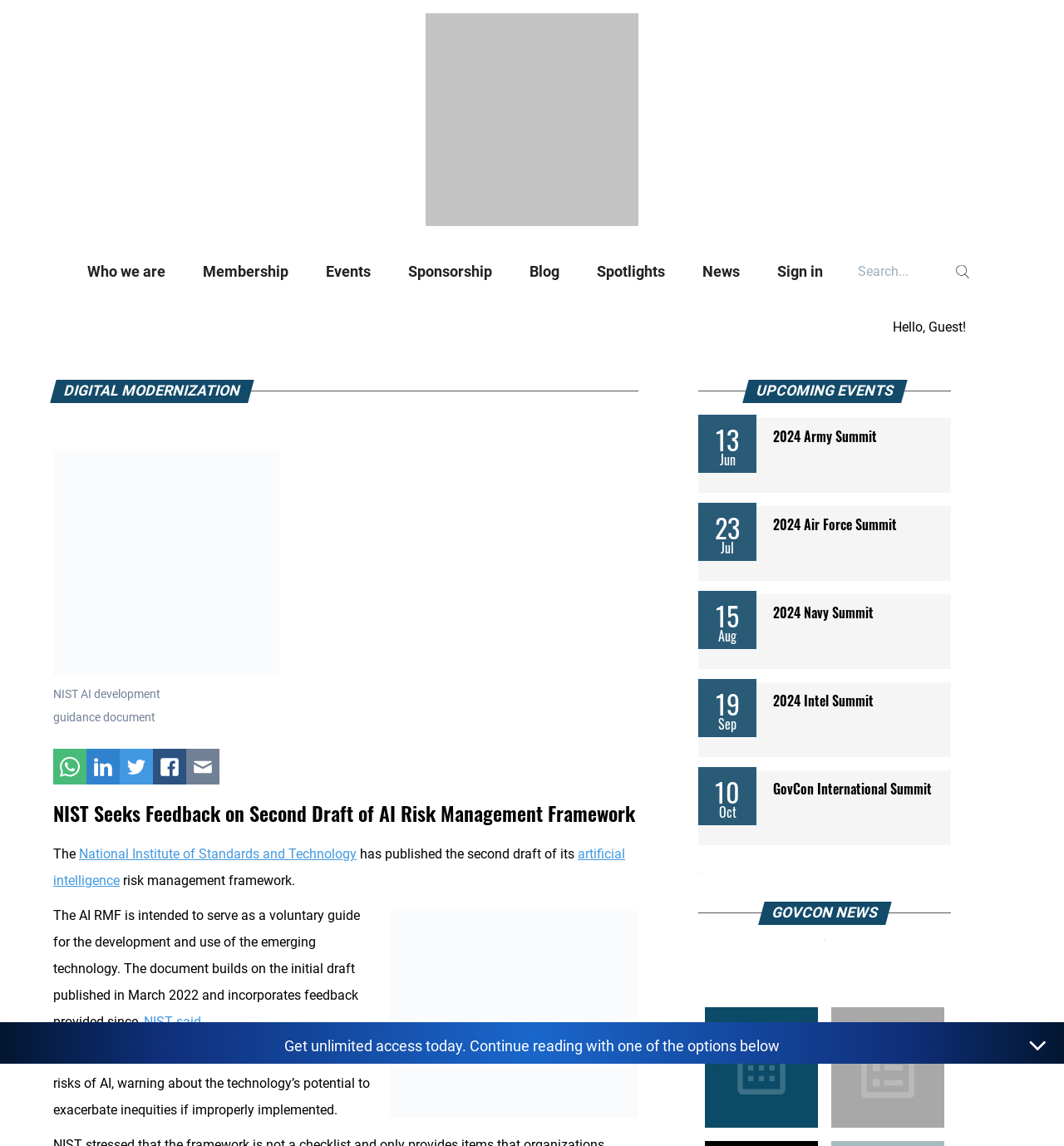Please extract the webpage's main title and generate its text content.

NIST Seeks Feedback on Second Draft of AI Risk Management Framework